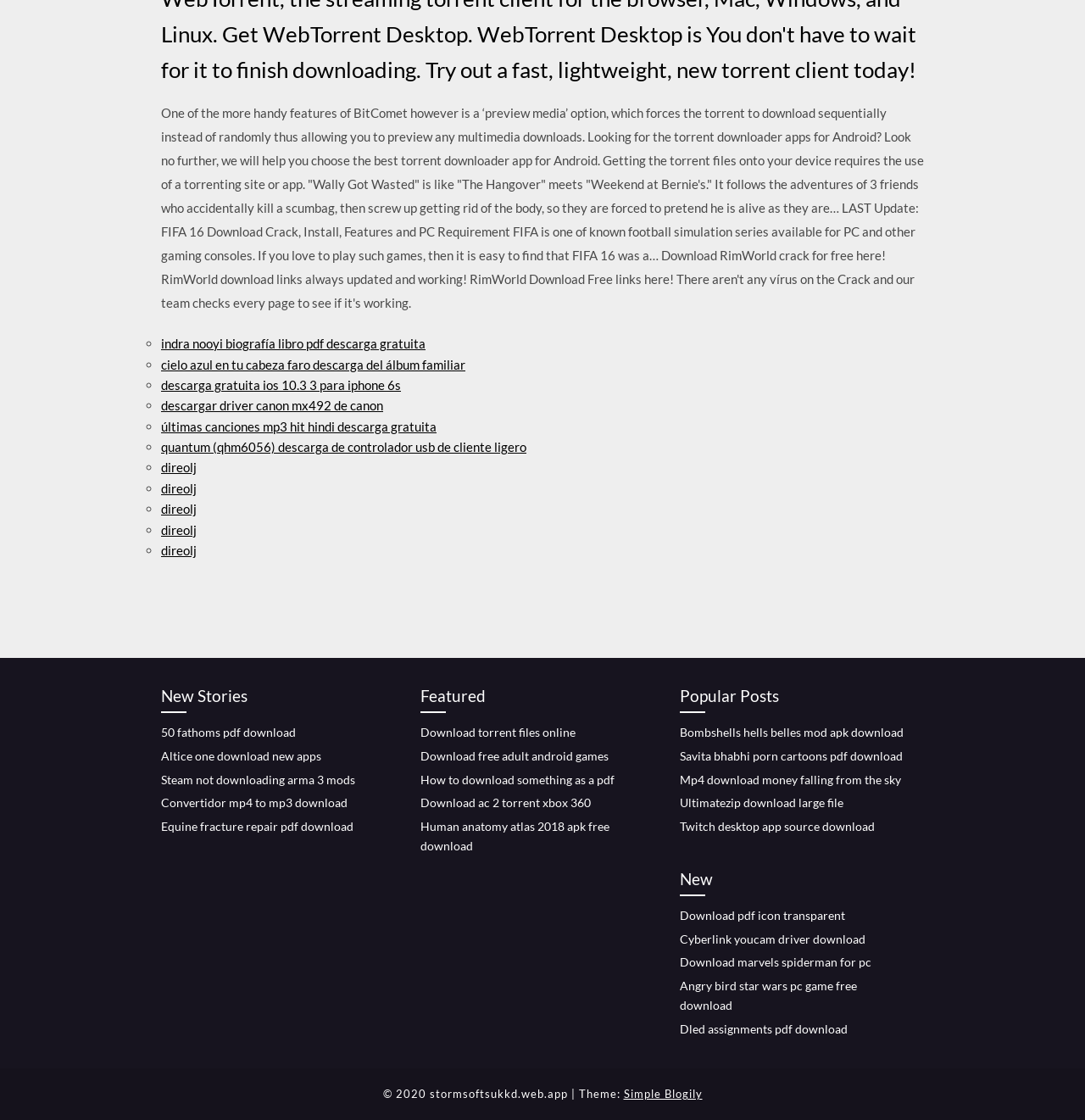What is the copyright year mentioned on the webpage?
From the image, respond with a single word or phrase.

2020